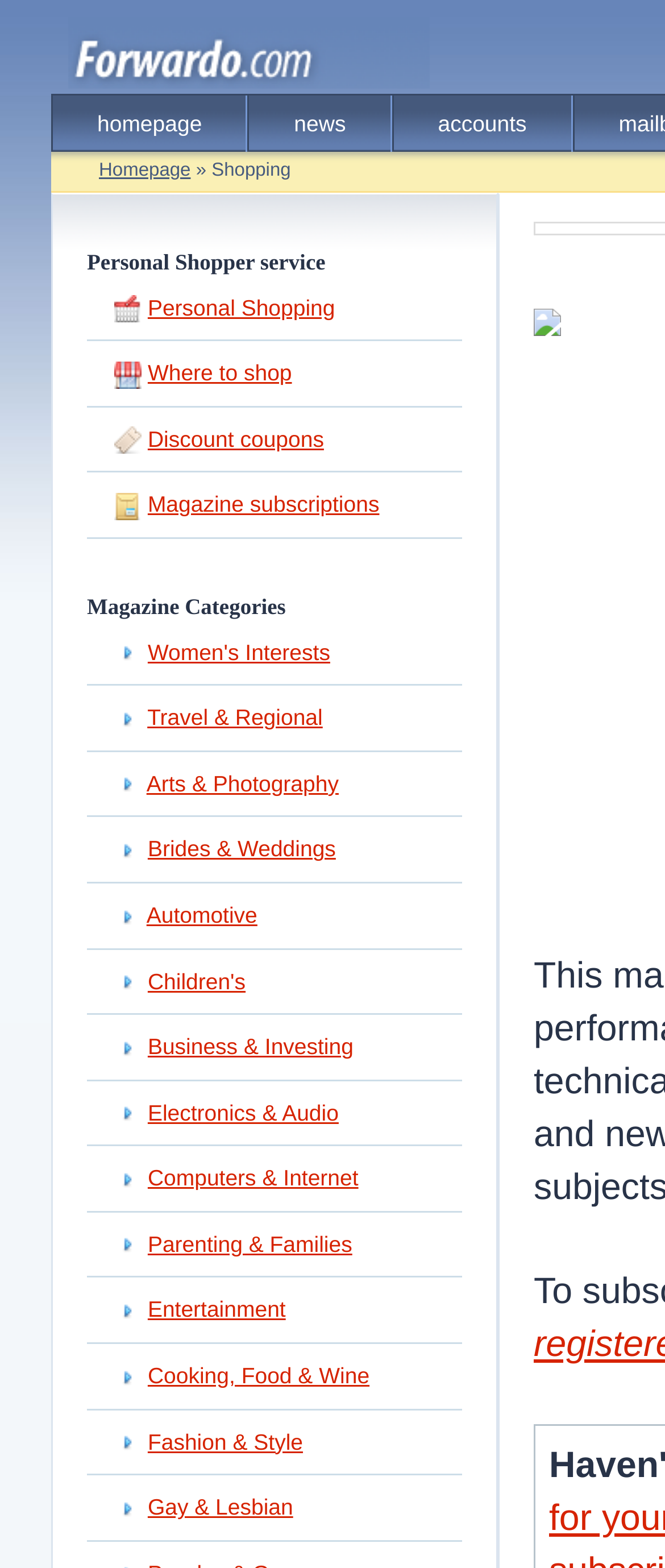Point out the bounding box coordinates of the section to click in order to follow this instruction: "browse automotive magazines".

[0.22, 0.575, 0.387, 0.592]